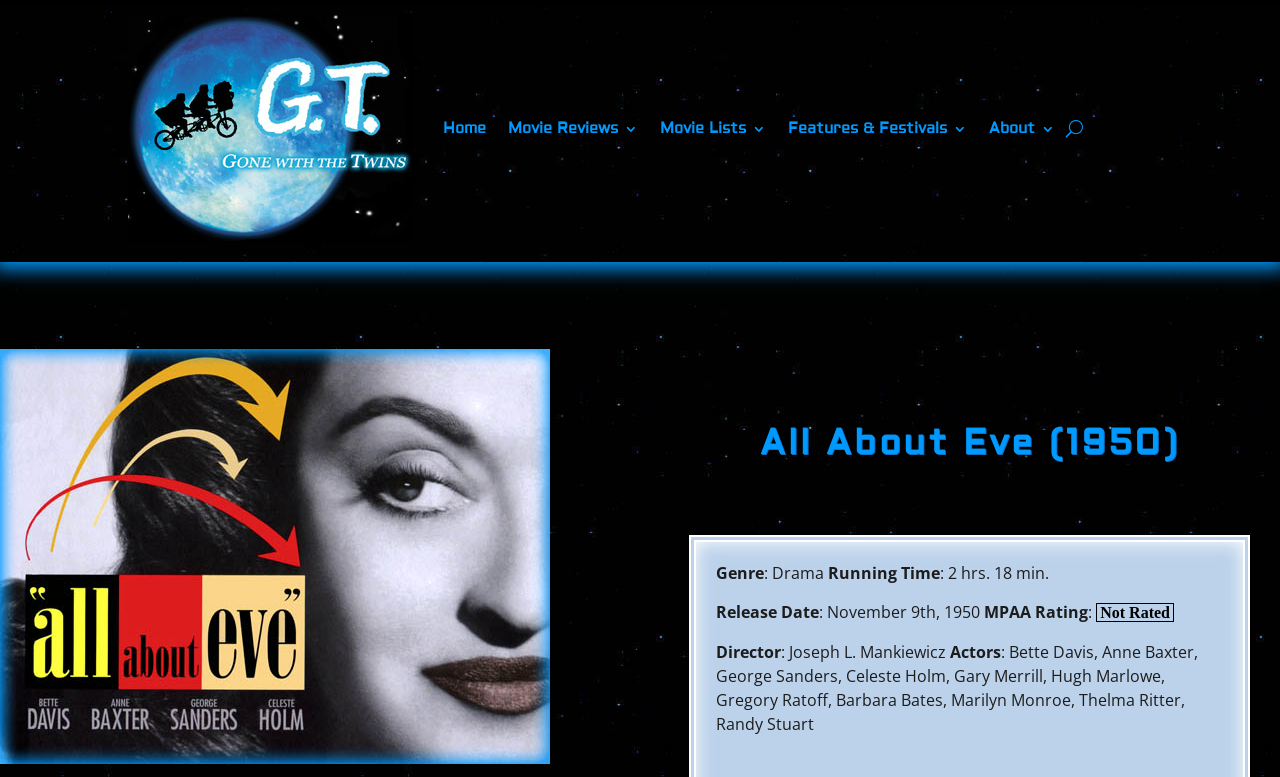Identify the bounding box for the element characterized by the following description: "Features & Festivals".

[0.616, 0.019, 0.755, 0.311]